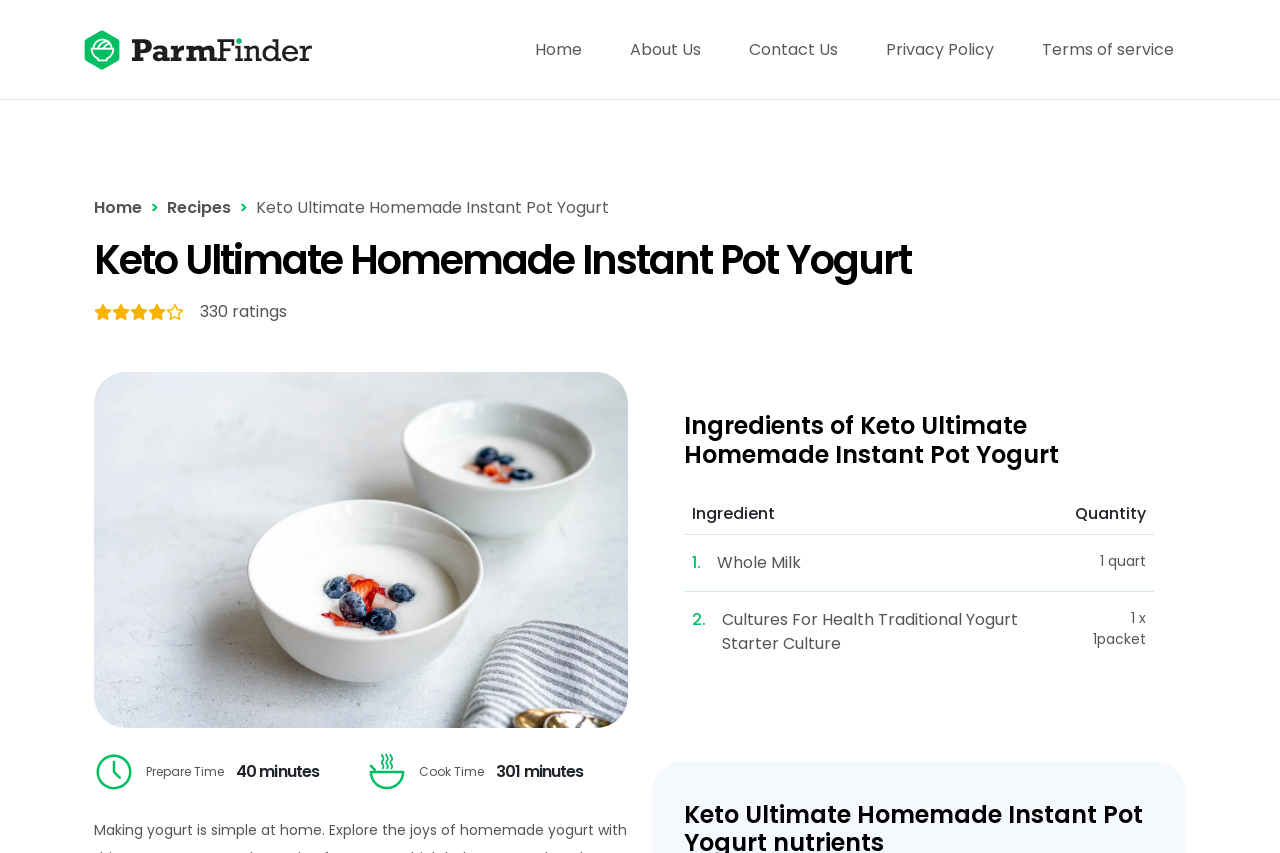Locate the bounding box coordinates of the clickable element to fulfill the following instruction: "go to home page". Provide the coordinates as four float numbers between 0 and 1 in the format [left, top, right, bottom].

[0.399, 0.035, 0.473, 0.081]